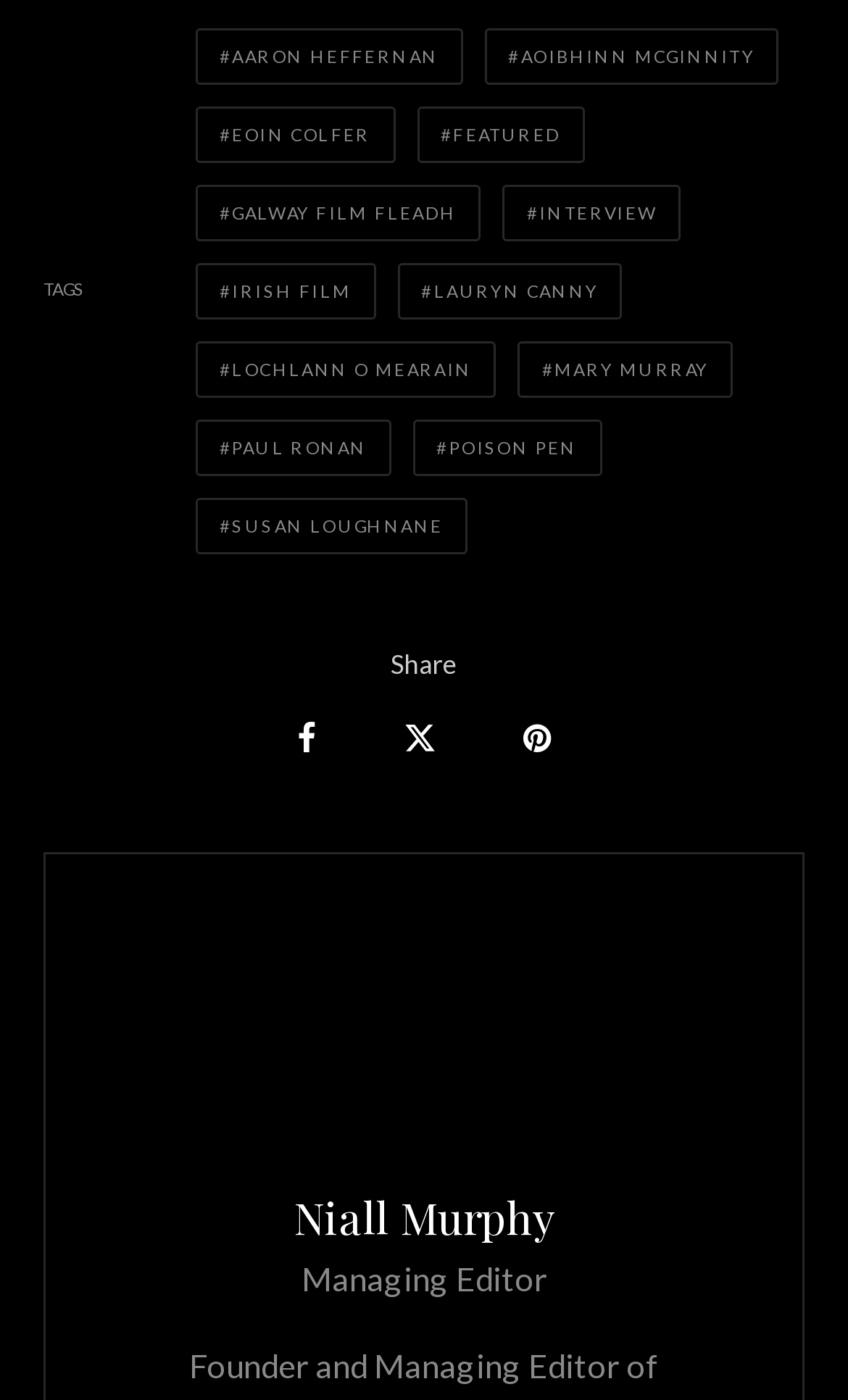Reply to the question with a single word or phrase:
What is the text of the StaticText element above the links?

TAGS